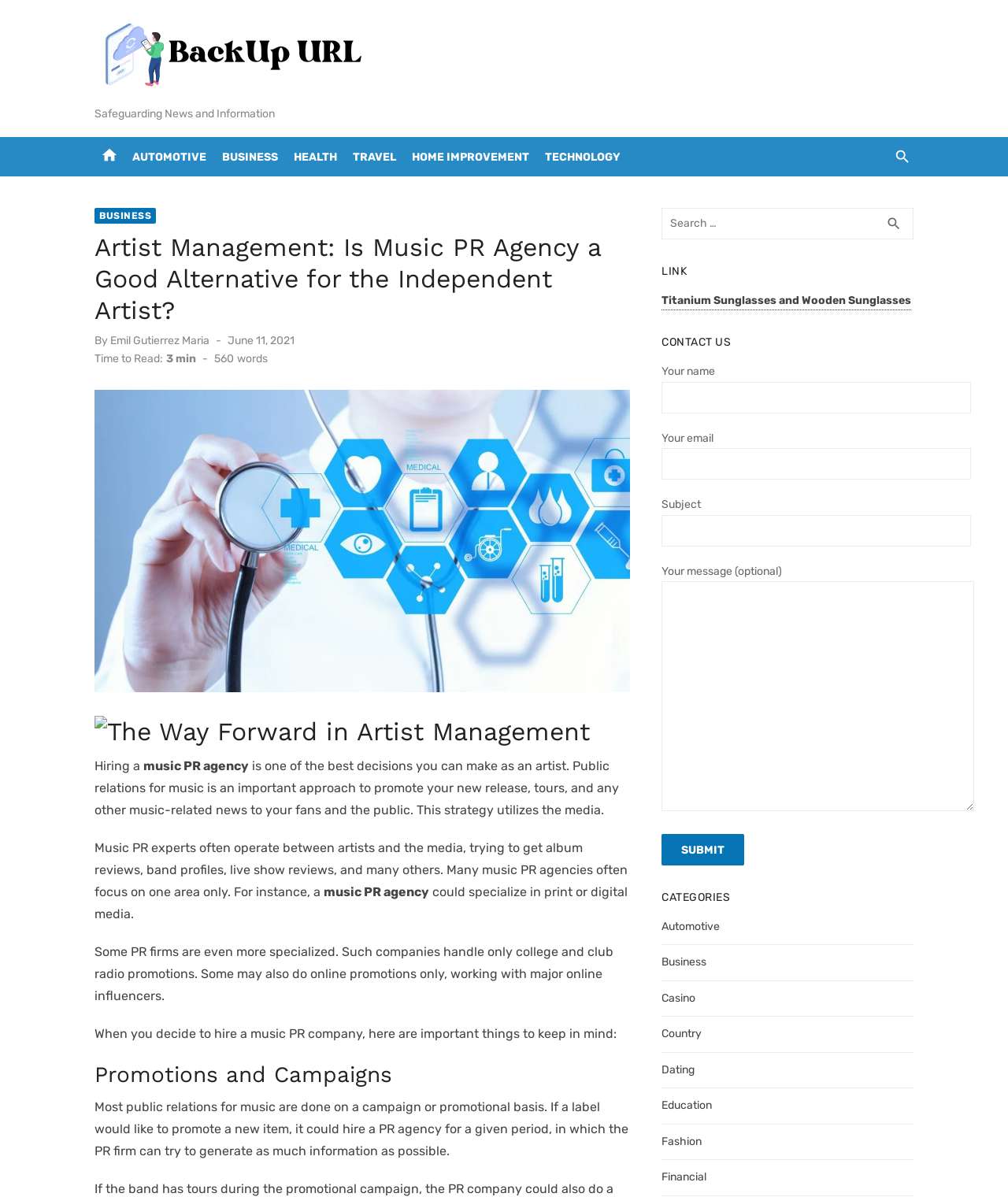What is the duration of music PR campaigns?
Refer to the image and give a detailed answer to the query.

Most public relations for music are done on a campaign or promotional basis, where a label hires a PR agency for a given period to generate as much information as possible.